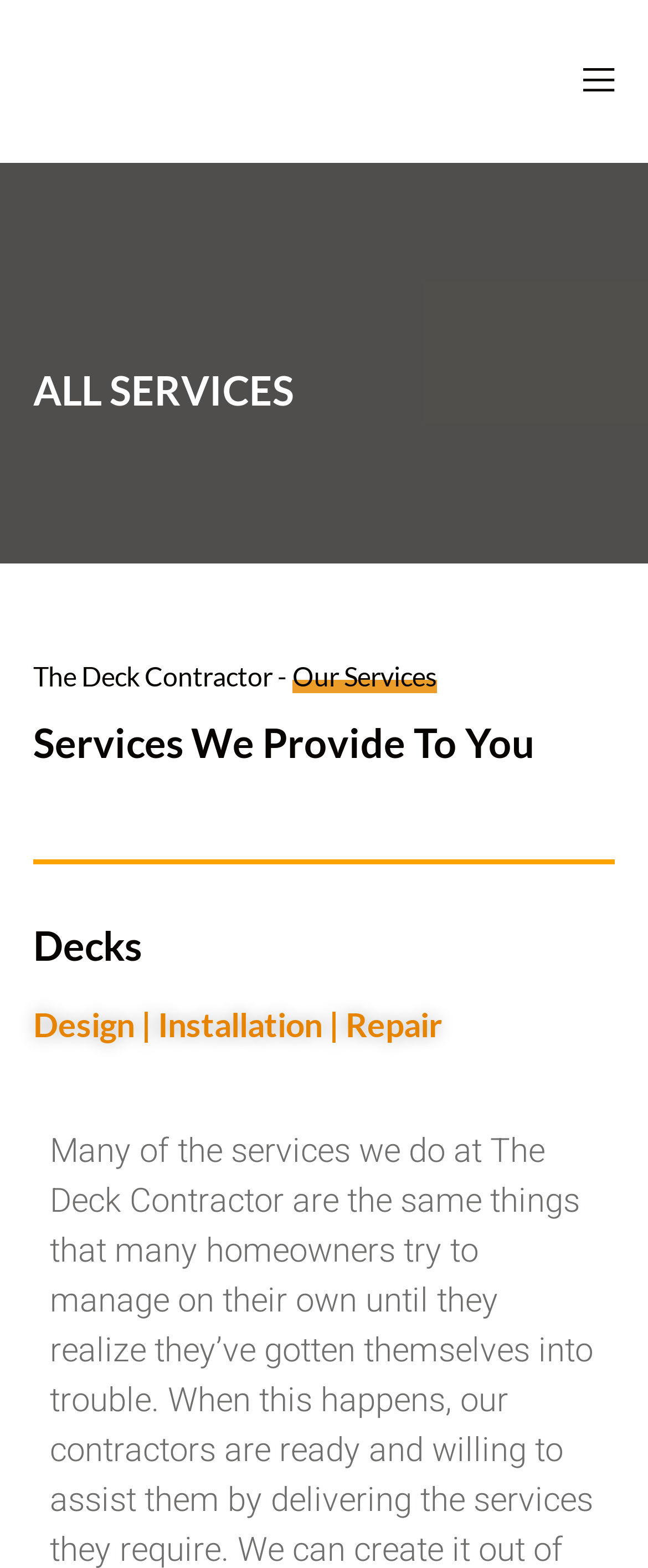Provide an in-depth caption for the webpage.

The webpage is about The Deck Contractor, a company that offers deck services and installation. At the top left corner, there is a logo of The Deck Contractor, which is an image linked to the company's website. 

On the top right corner, there is a button, but its purpose is not specified. 

Below the logo, there are several headings that outline the services provided by The Deck Contractor. The main heading is "ALL SERVICES", followed by a subheading "The Deck Contractor - Our Services". 

Further down, there is another heading "Services We Provide To You", which is a category that includes "Decks" as a subcategory. The "Decks" category is further divided into three services: "Design", "Installation", and "Repair".